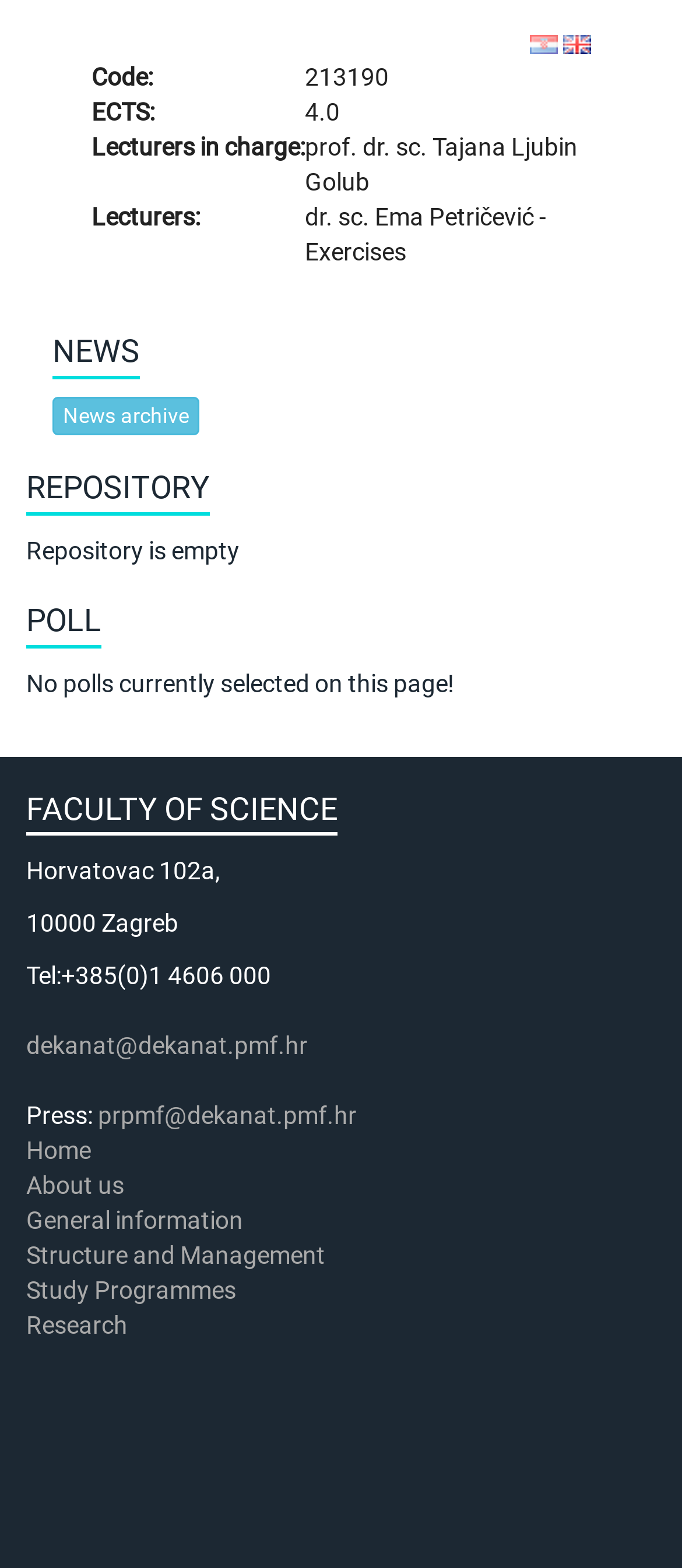What is the code of the course?
Refer to the image and provide a concise answer in one word or phrase.

213190